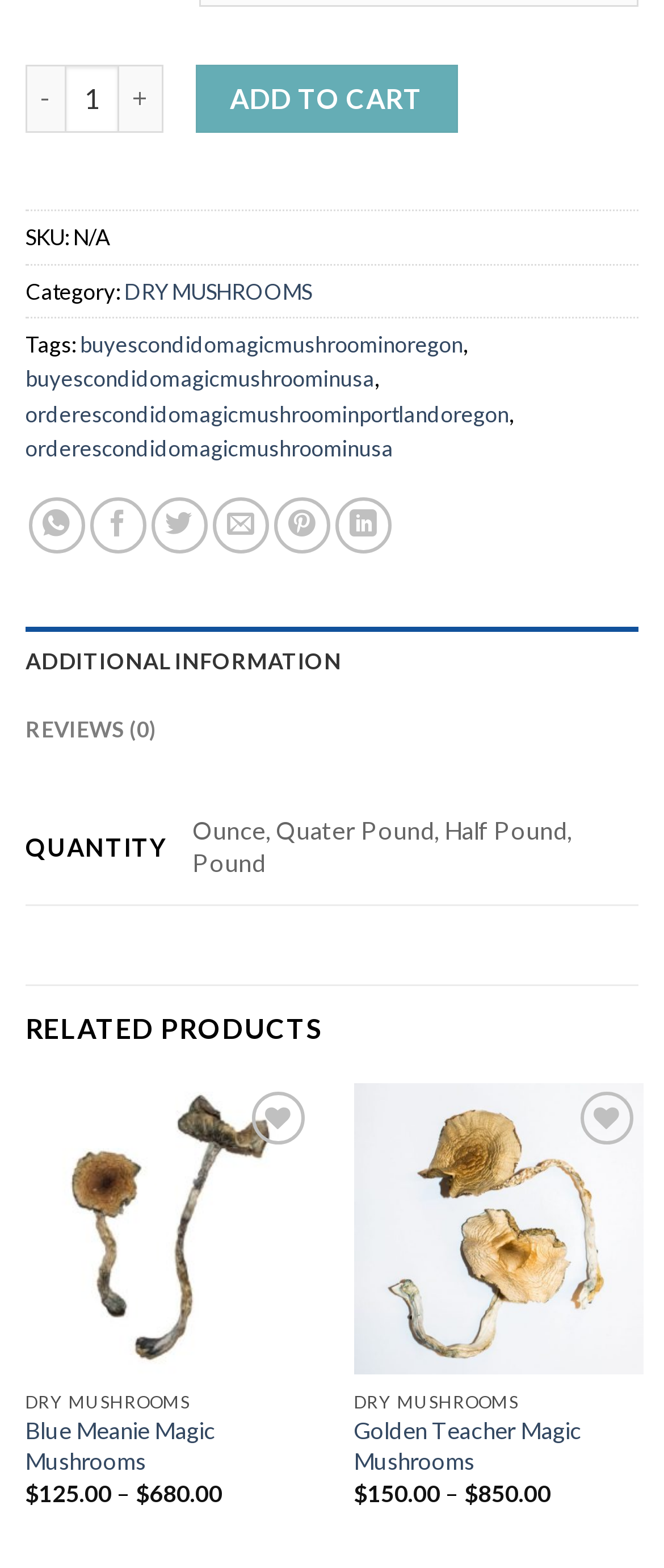Please give the bounding box coordinates of the area that should be clicked to fulfill the following instruction: "Add Escondido Magic Mushrooms to cart". The coordinates should be in the format of four float numbers from 0 to 1, i.e., [left, top, right, bottom].

[0.295, 0.041, 0.689, 0.085]